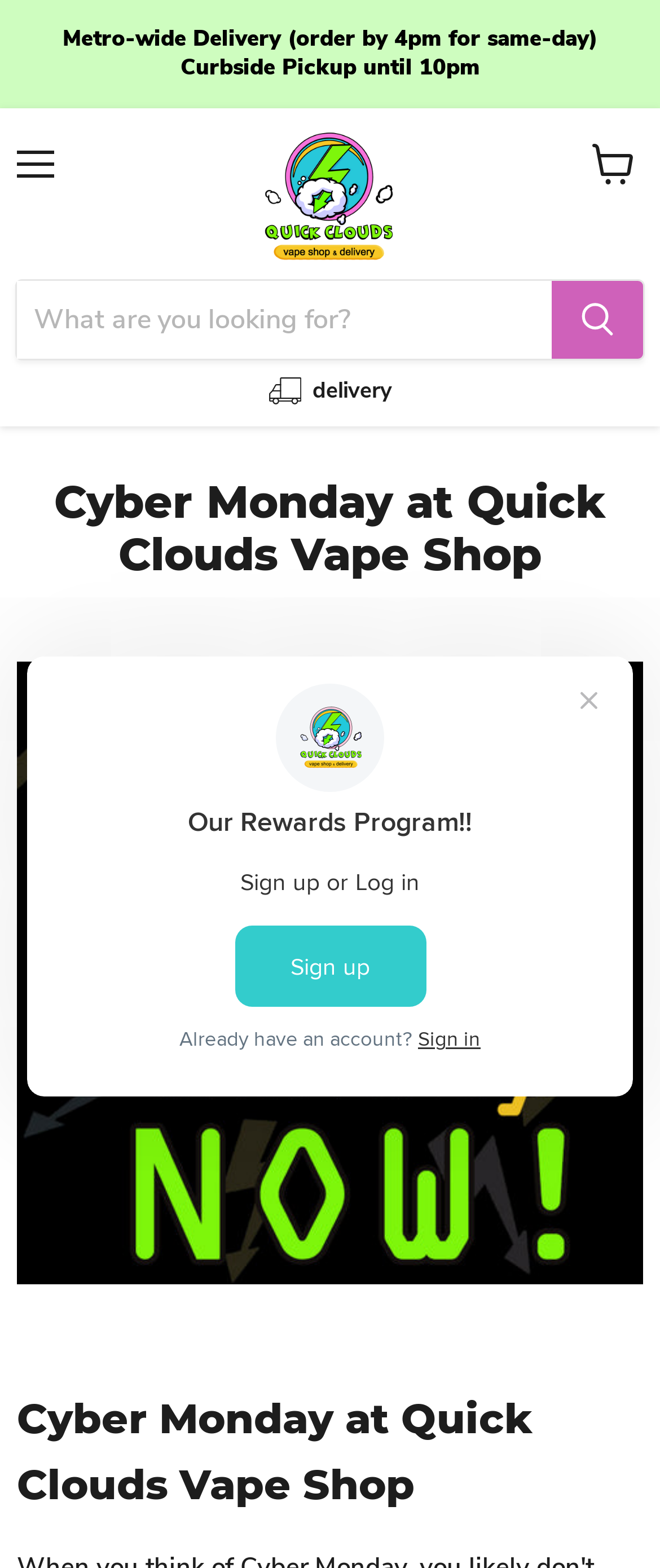What is the type of the image on the top-right corner?
Look at the image and respond with a single word or a short phrase.

cart